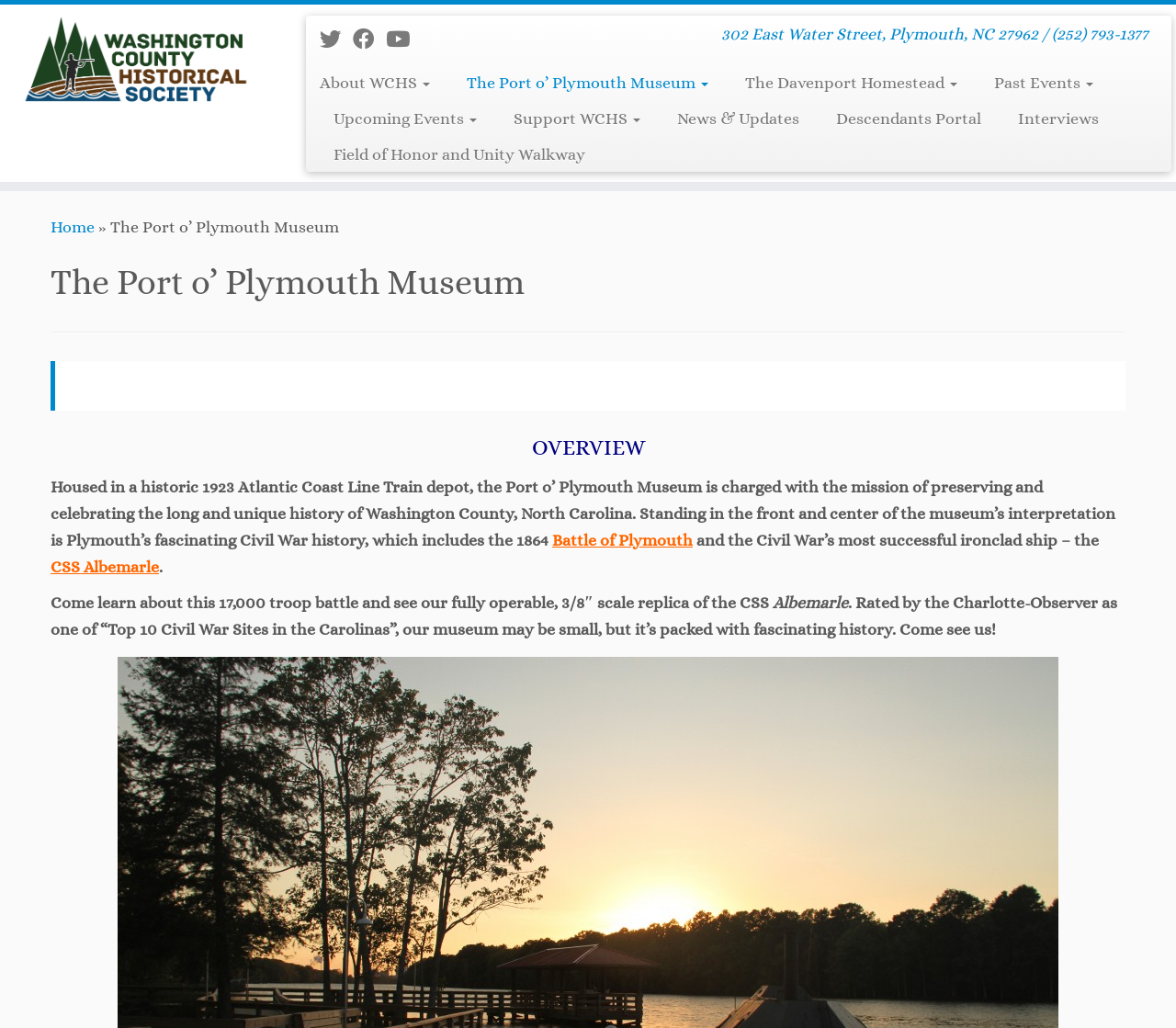What is the address of the Port o' Plymouth Museum?
Carefully examine the image and provide a detailed answer to the question.

I found the address by looking at the heading element with the text '302 East Water Street, Plymouth, NC 27962 / (252) 793-1377' which is located at the top of the webpage.